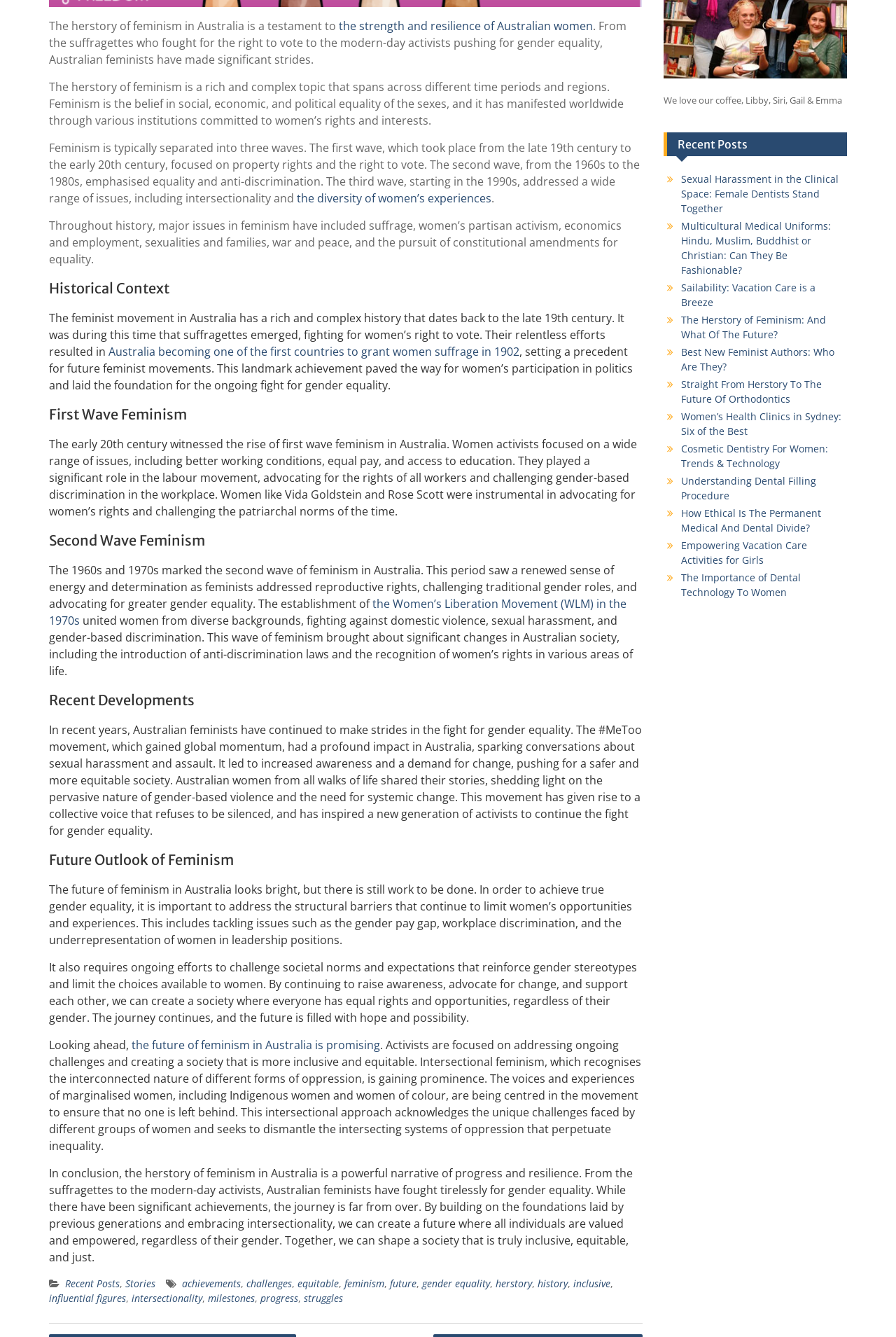Please specify the bounding box coordinates for the clickable region that will help you carry out the instruction: "click the link to learn about the herstory of feminism in Australia".

[0.055, 0.014, 0.378, 0.025]